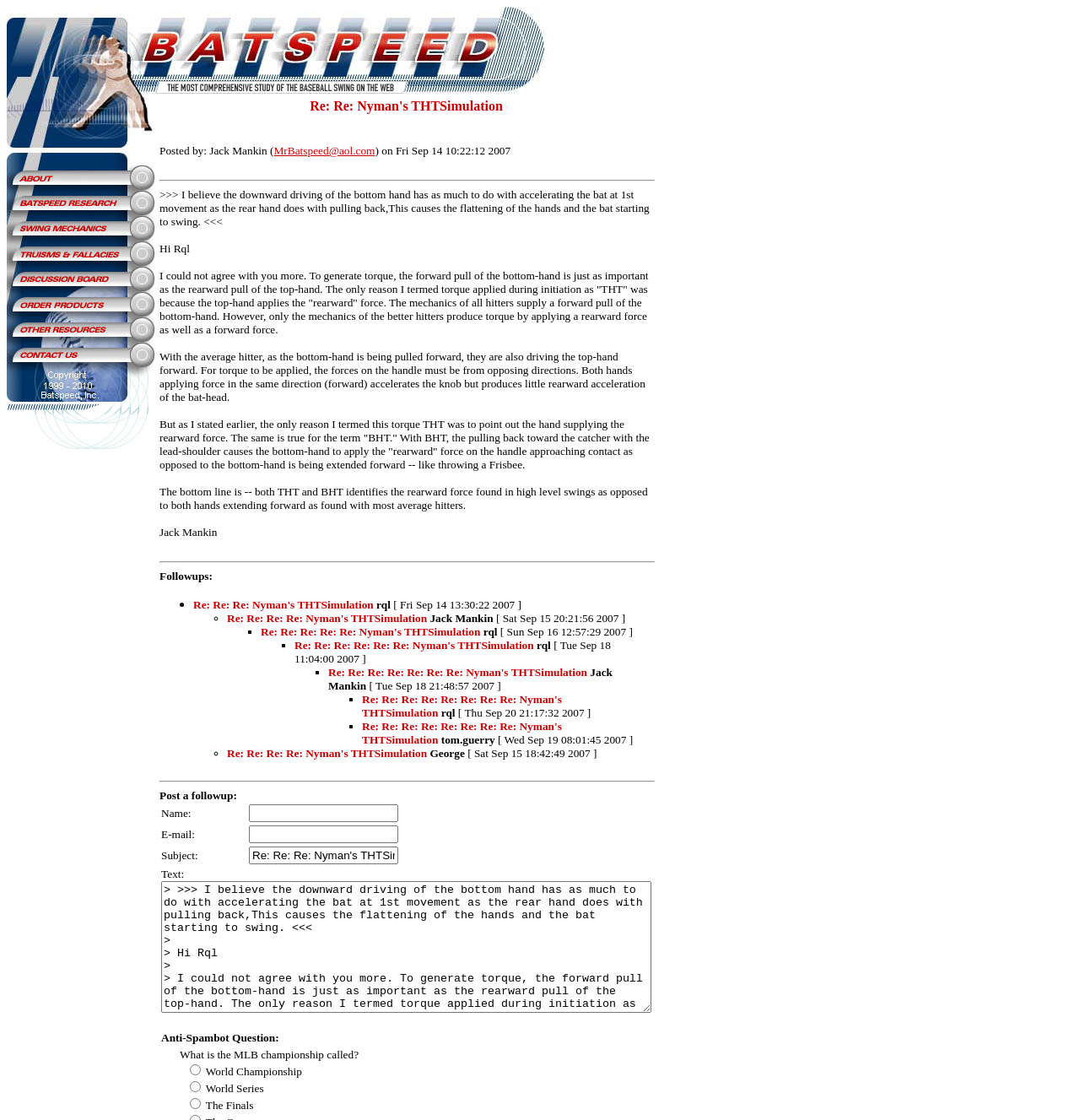Extract the bounding box coordinates of the UI element described: "alt="[ Discussion Board ]"". Provide the coordinates in the format [left, top, right, bottom] with values ranging from 0 to 1.

[0.006, 0.25, 0.12, 0.263]